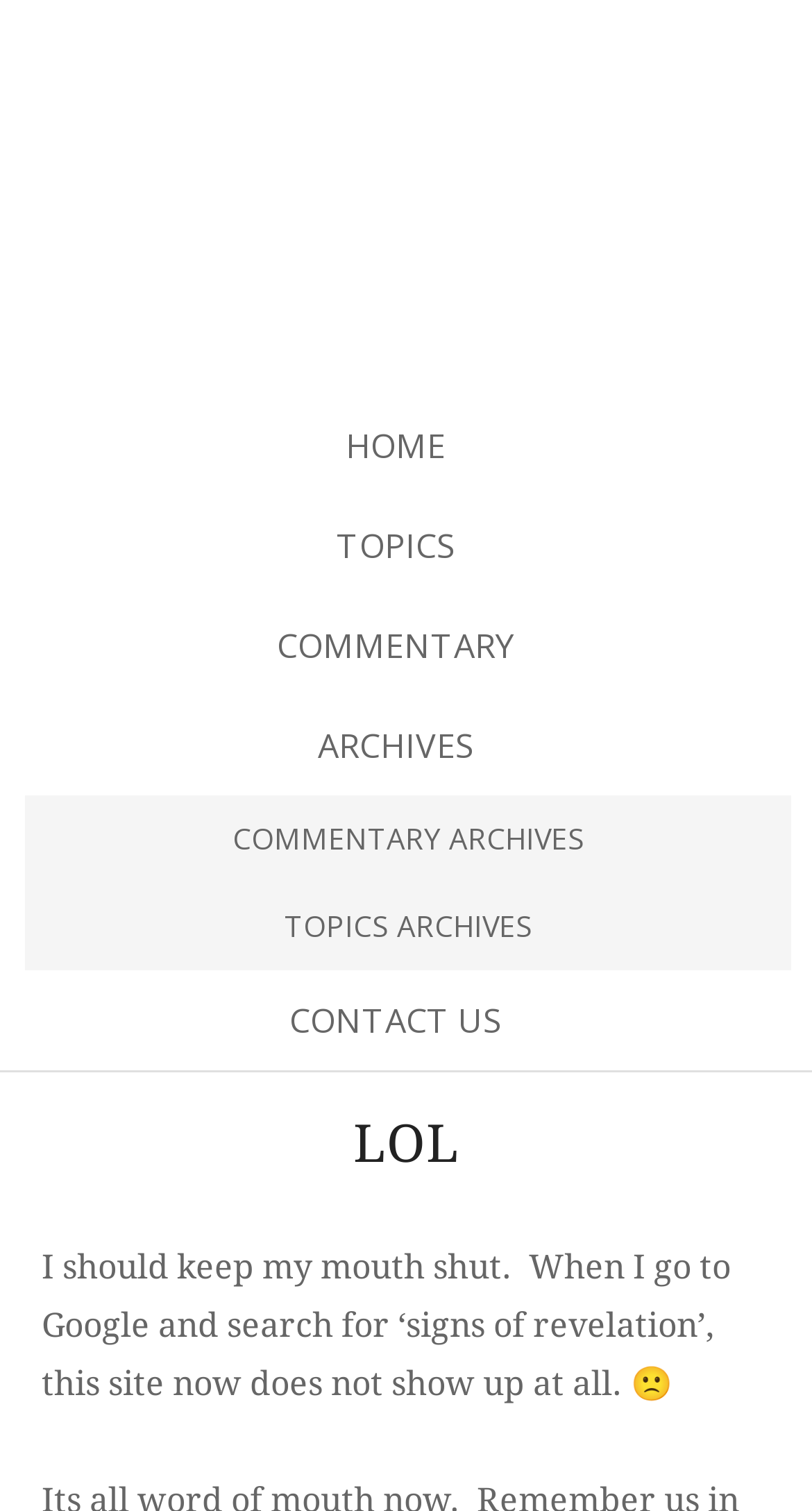Generate a comprehensive description of the webpage content.

The webpage is titled "LOL – Signs of Revelation" and features a prominent image at the top with an alt text "Some alt text here", taking up most of the width and about a quarter of the height. Below the image, there is a link with the text "Signs of Revelation". 

On the left side of the page, there is a navigation menu labeled "Primary Menu" that spans about two-thirds of the page's height. The menu contains seven links: "HOME", "TOPICS", "COMMENTARY", "ARCHIVES", "COMMENTARY ARCHIVES", "TOPICS ARCHIVES", and "CONTACT US", listed in a vertical order.

At the bottom of the page, there is a heading "LOL" followed by a block of text that says "I should keep my mouth shut. When I go to Google and search for ‘signs of revelation’, this site now does not show up at all. 😔". This text is positioned below the image and the navigation menu.